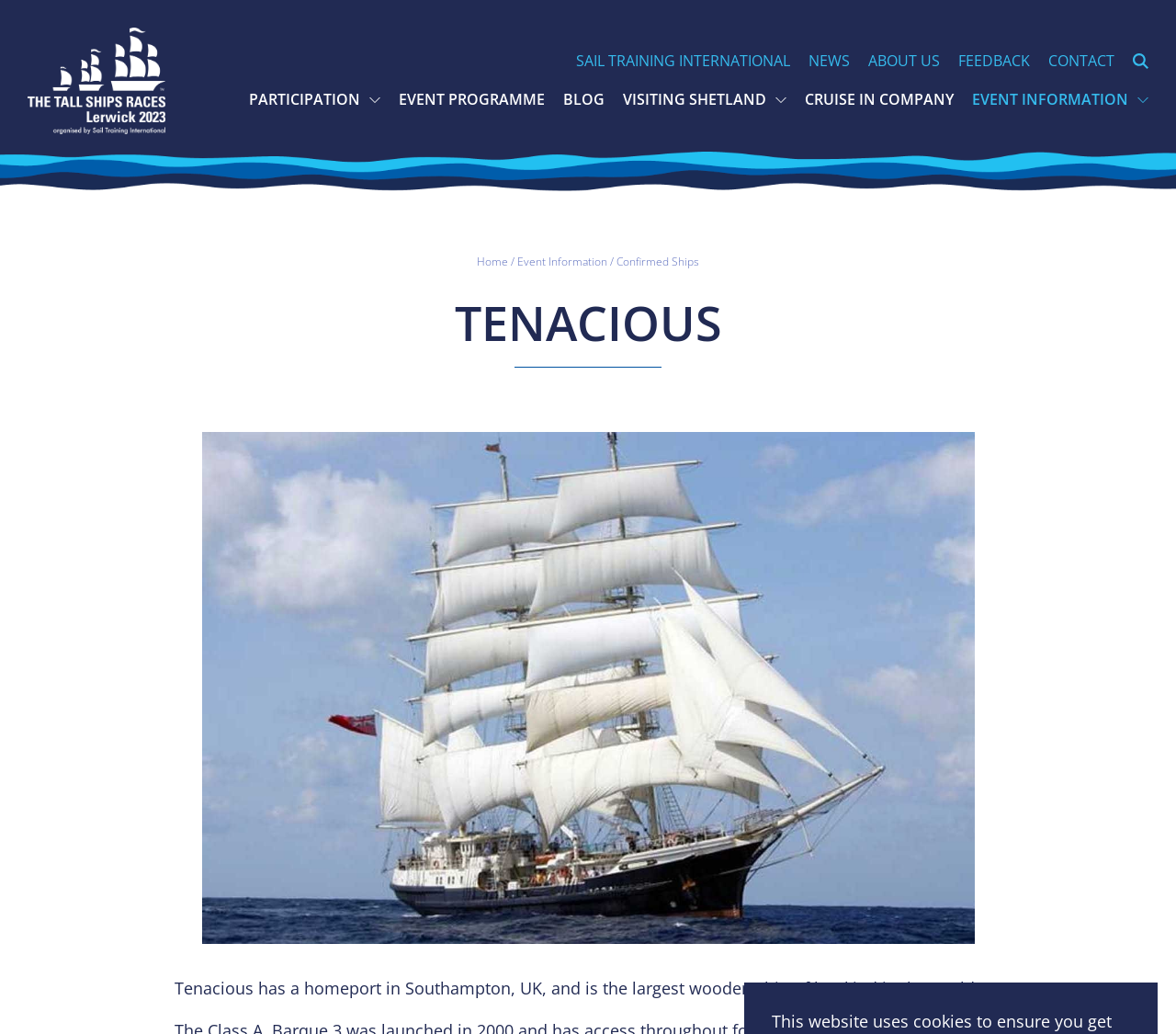Bounding box coordinates are specified in the format (top-left x, top-left y, bottom-right x, bottom-right y). All values are floating point numbers bounded between 0 and 1. Please provide the bounding box coordinate of the region this sentence describes: Trending Reviews

None